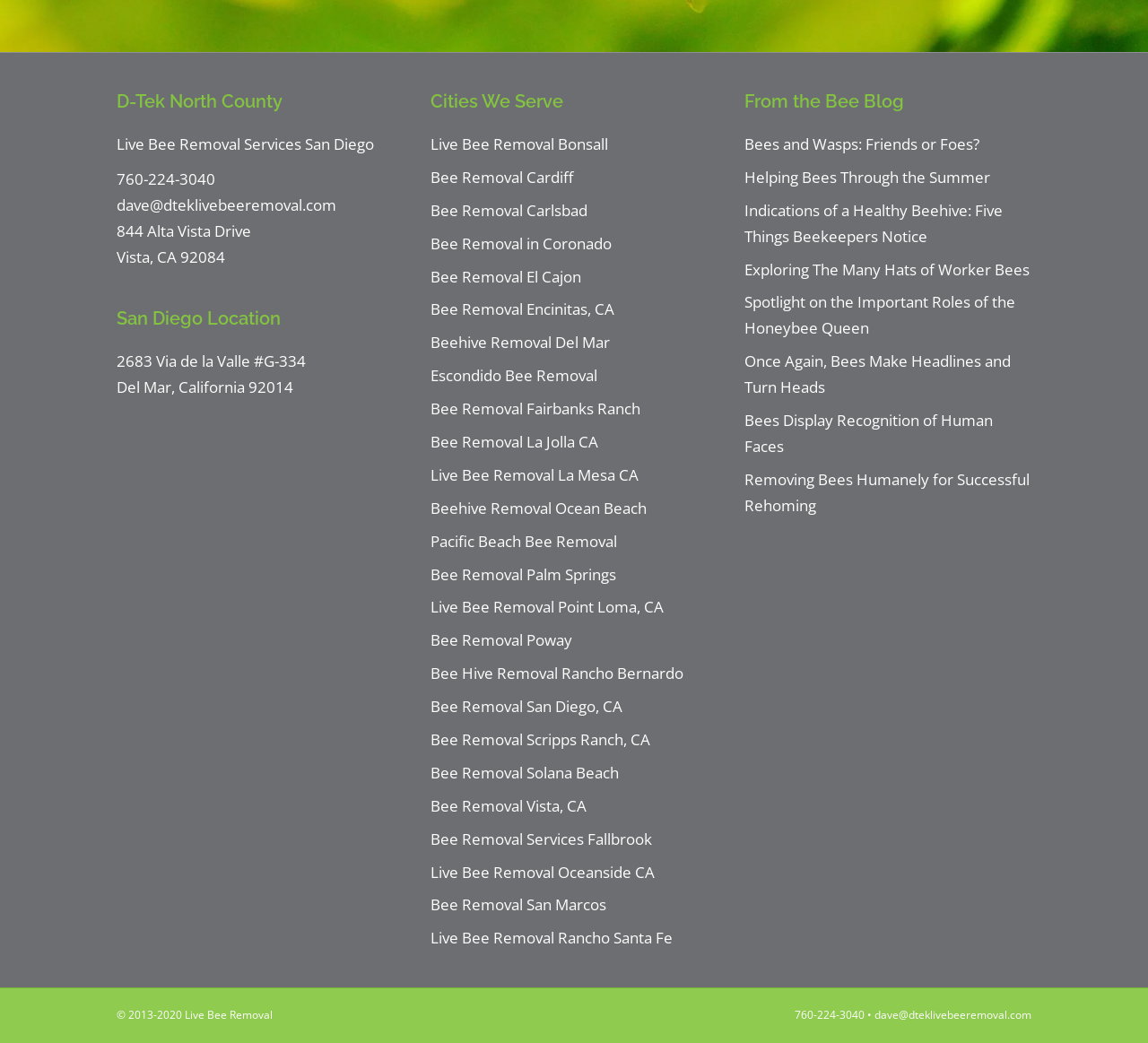Find the bounding box coordinates of the area to click in order to follow the instruction: "View the San Diego location".

[0.102, 0.294, 0.352, 0.318]